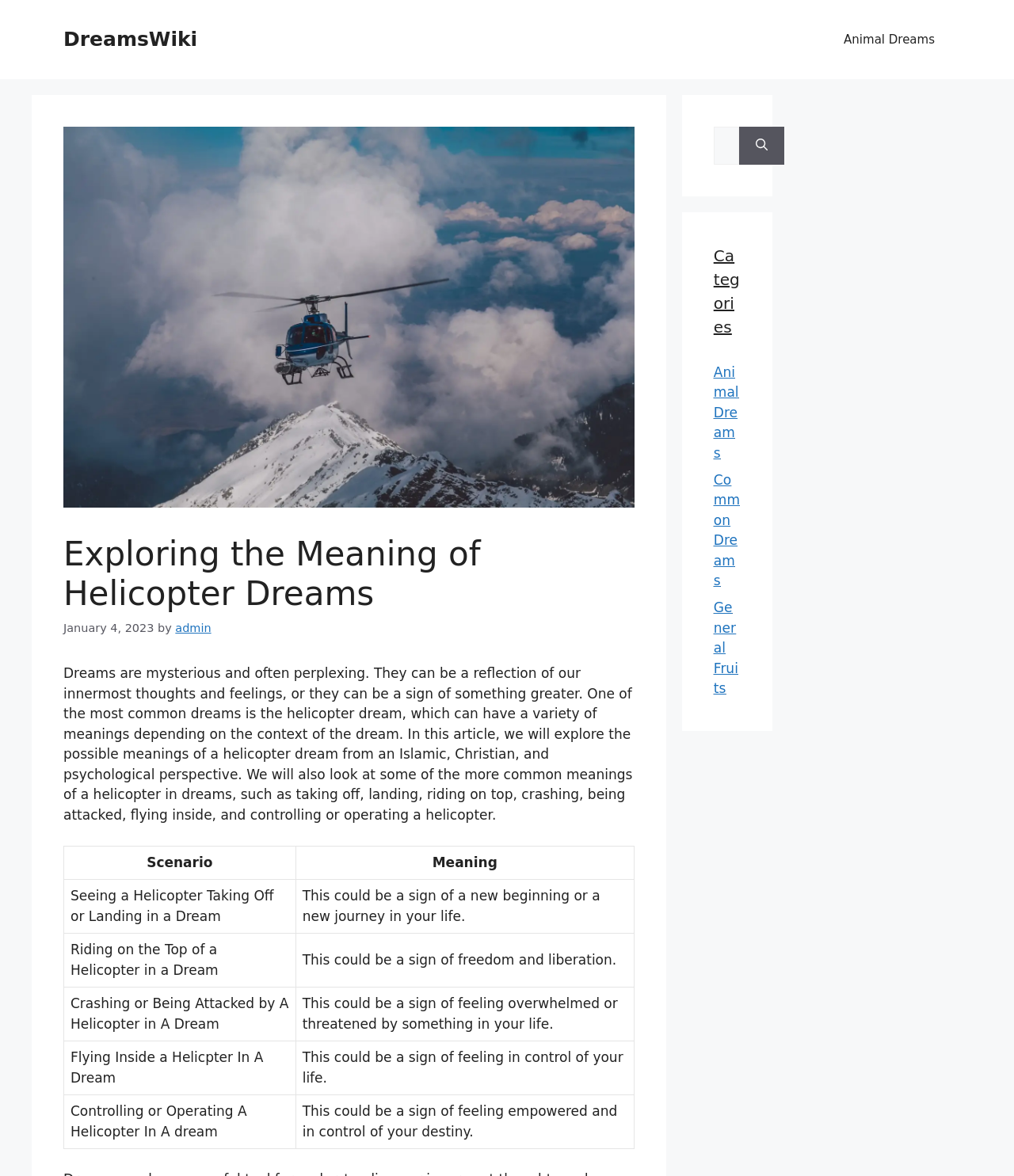What is the main topic of this webpage?
From the image, respond using a single word or phrase.

Helicopter Dreams